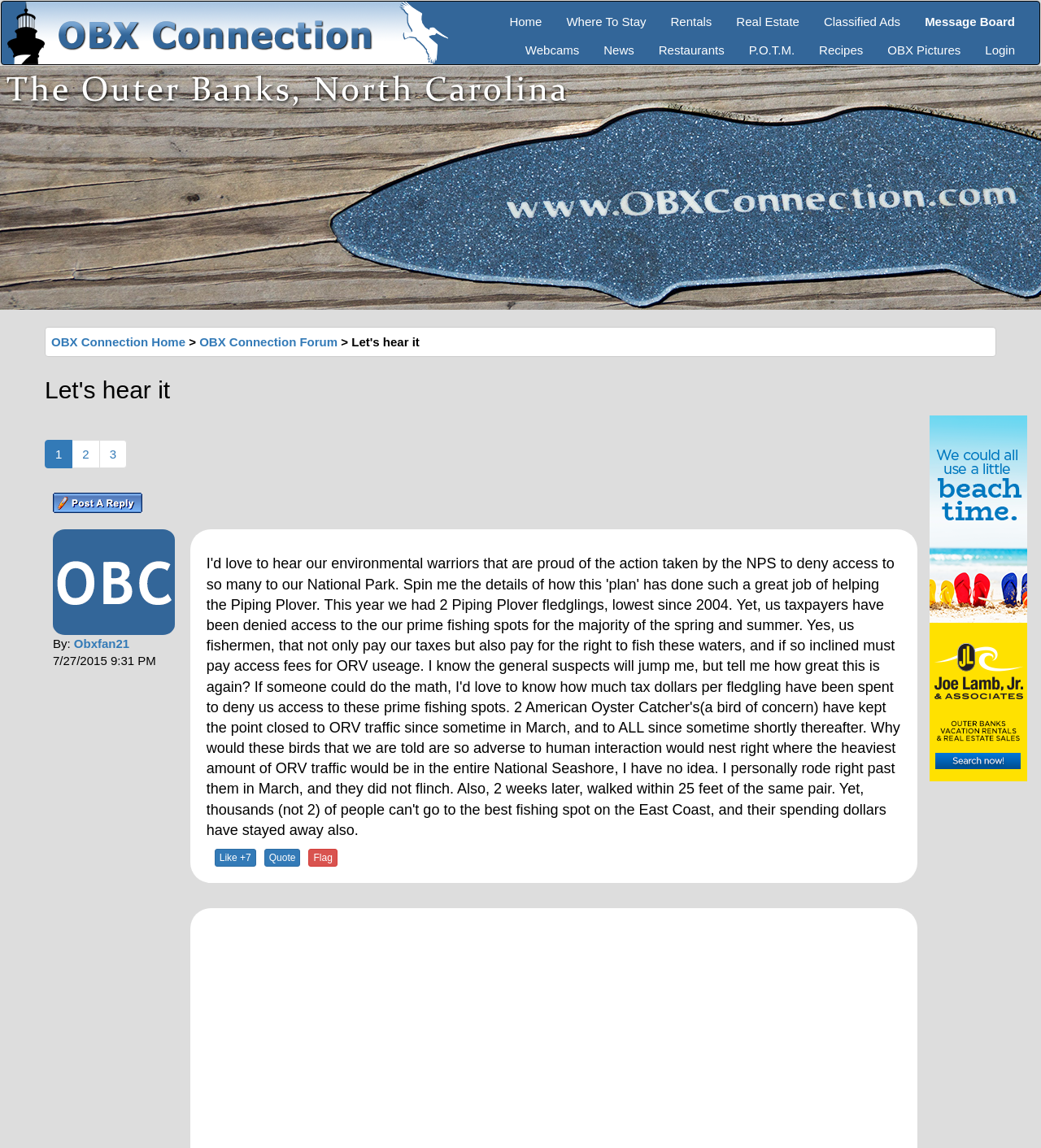Kindly determine the bounding box coordinates of the area that needs to be clicked to fulfill this instruction: "Go to the Message Board page".

[0.877, 0.001, 0.987, 0.026]